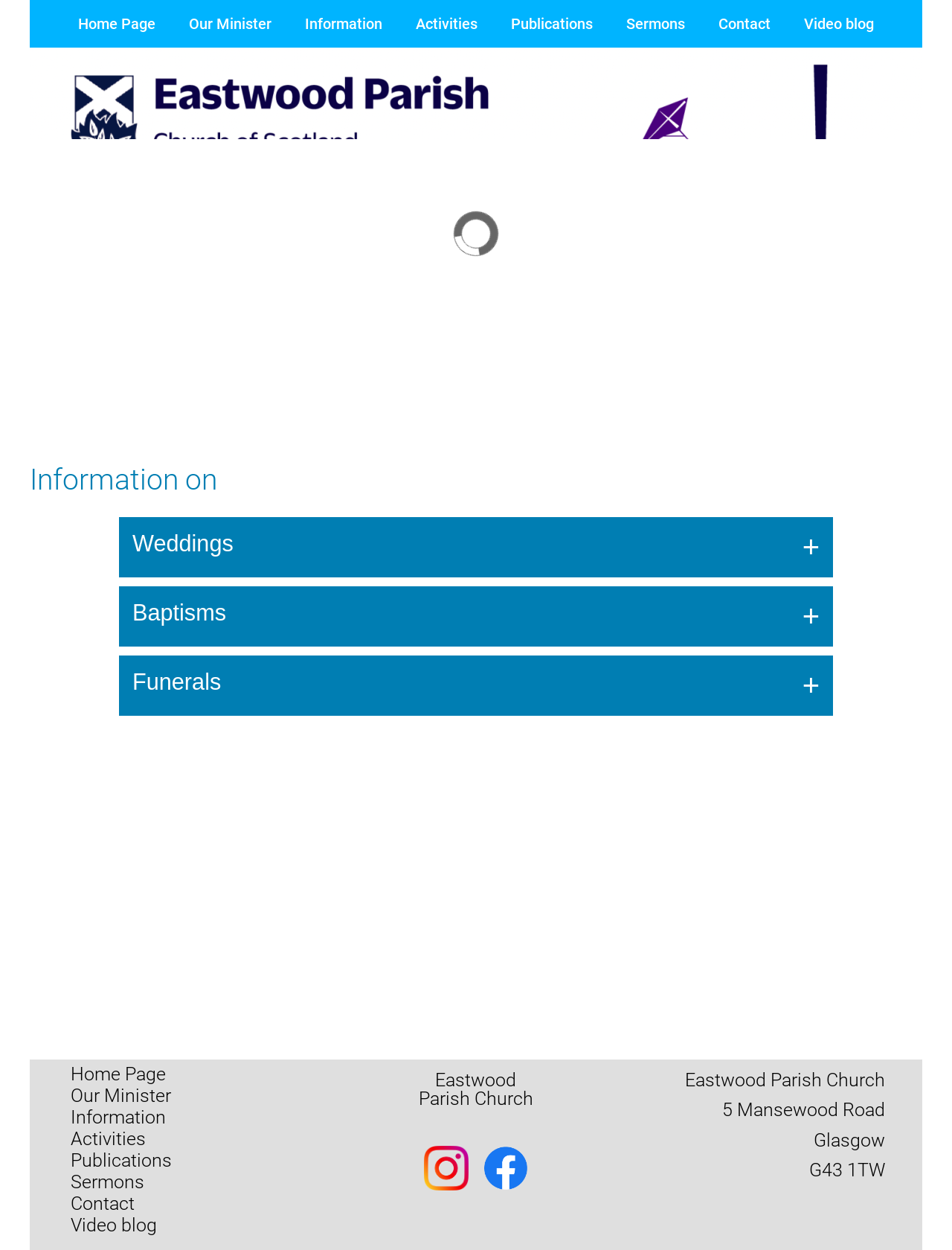Based on the image, please respond to the question with as much detail as possible:
What is the address of Eastwood Parish Church?

I looked for the address of Eastwood Parish Church on the webpage and found it at the bottom of the page, which is '5 Mansewood Road, Glasgow, G43 1TW'.